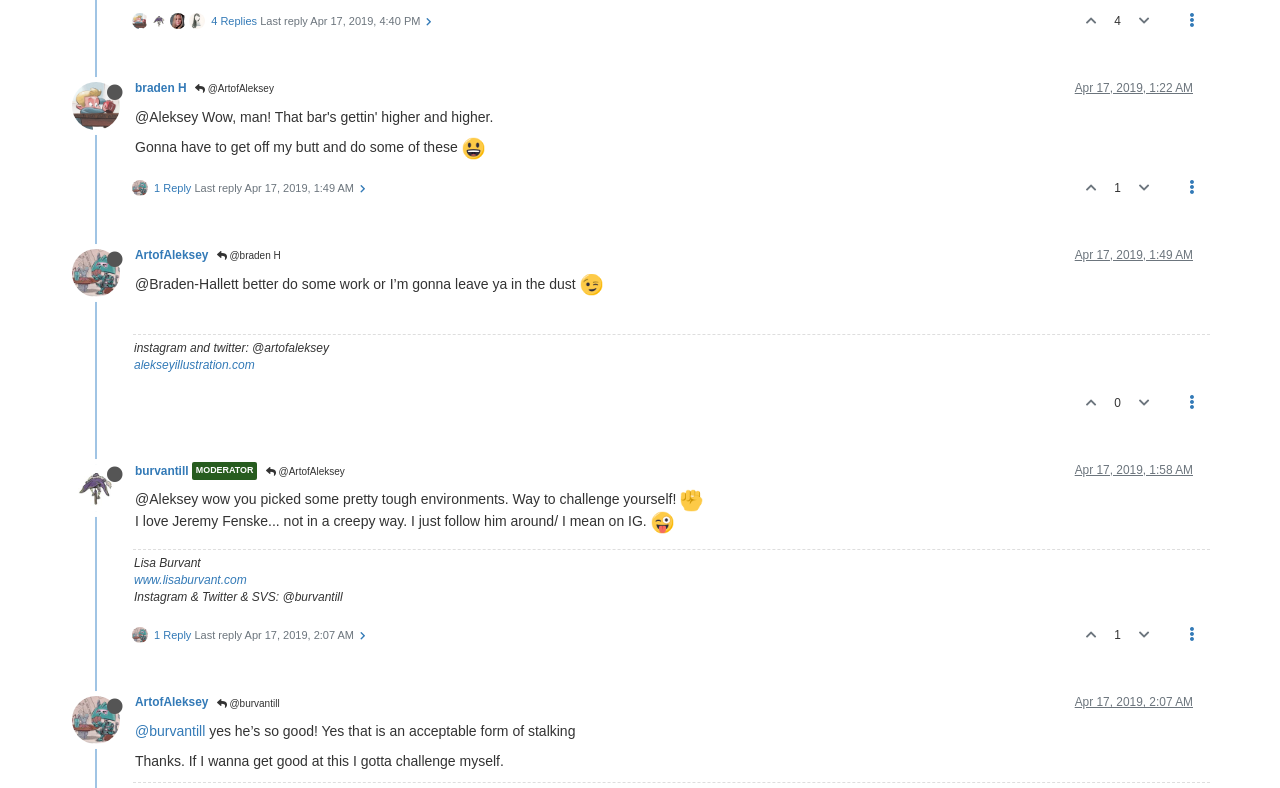Locate the bounding box coordinates of the clickable region necessary to complete the following instruction: "View profile of Braden H". Provide the coordinates in the format of four float numbers between 0 and 1, i.e., [left, top, right, bottom].

[0.056, 0.123, 0.105, 0.143]